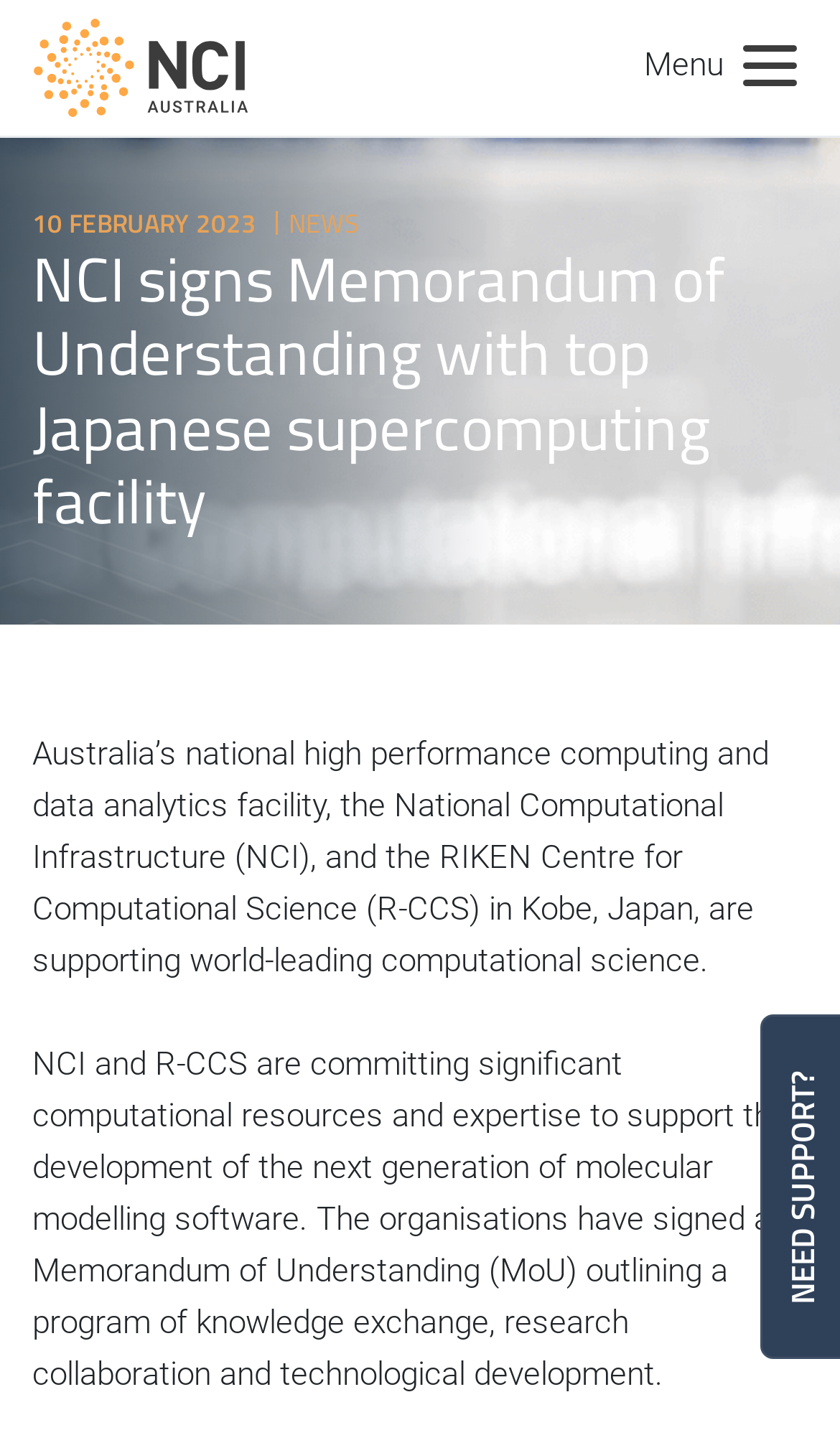Please determine the primary heading and provide its text.

NCI signs Memorandum of Understanding with top Japanese supercomputing facility